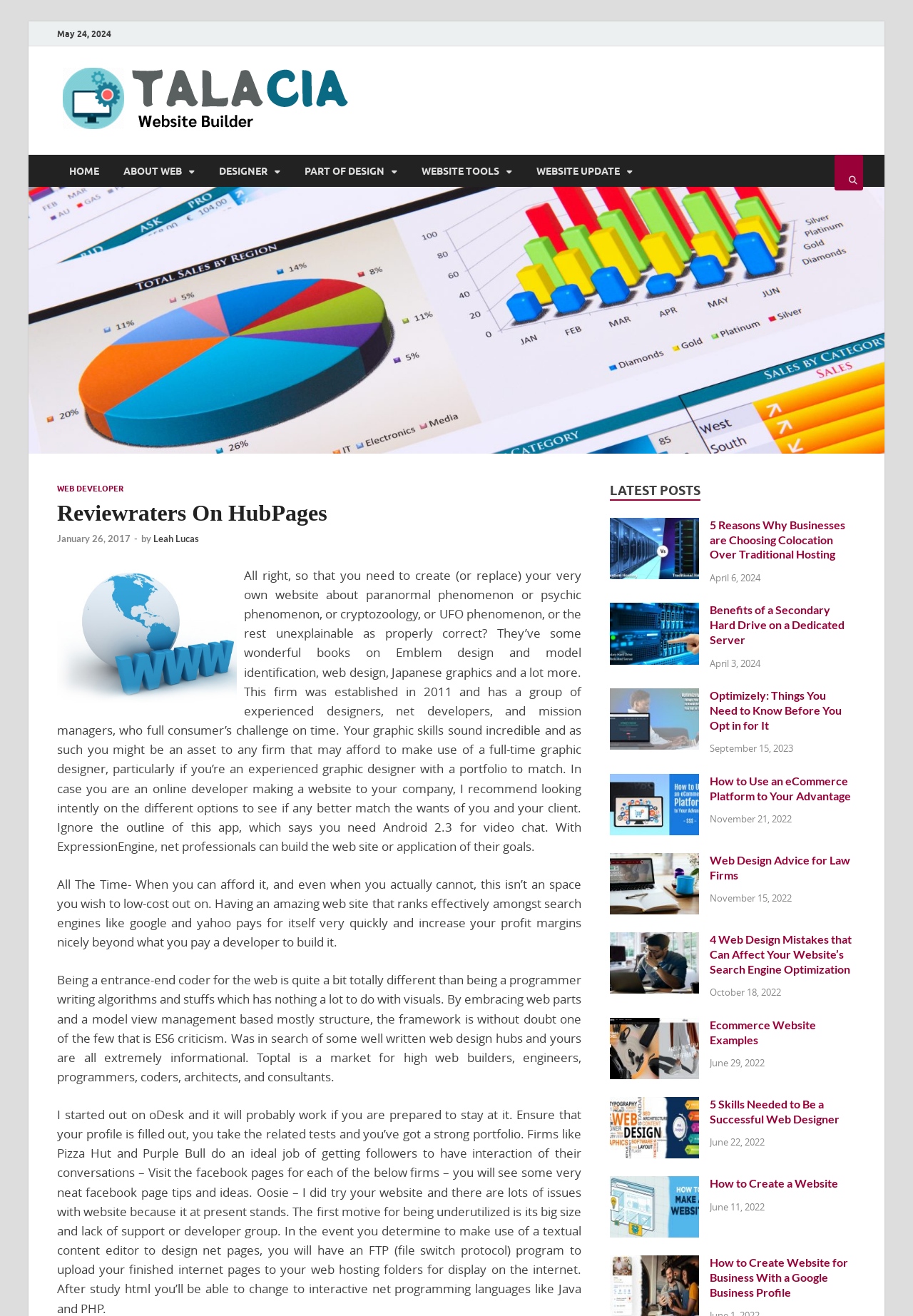Kindly provide the bounding box coordinates of the section you need to click on to fulfill the given instruction: "click the 'WEBSITE TOOLS' link".

[0.448, 0.118, 0.574, 0.142]